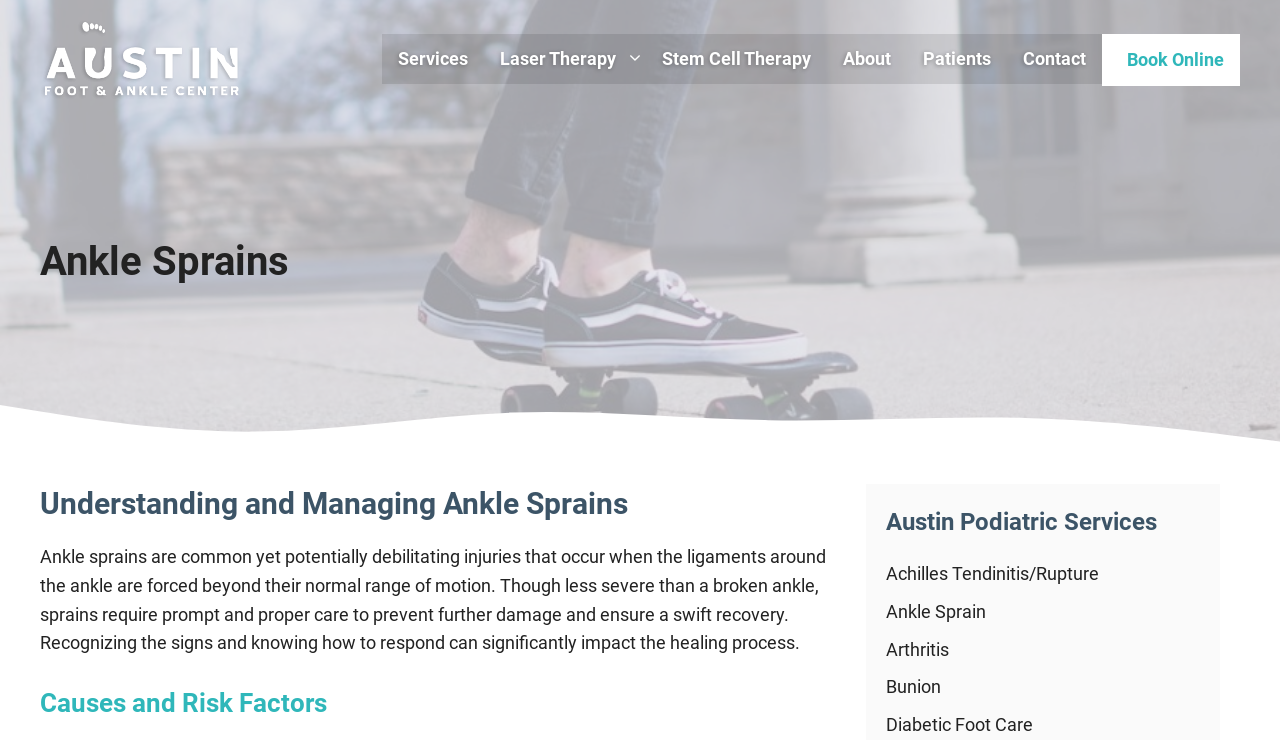Find the bounding box coordinates for the area that must be clicked to perform this action: "Visit the 'Services' page".

[0.298, 0.046, 0.378, 0.113]